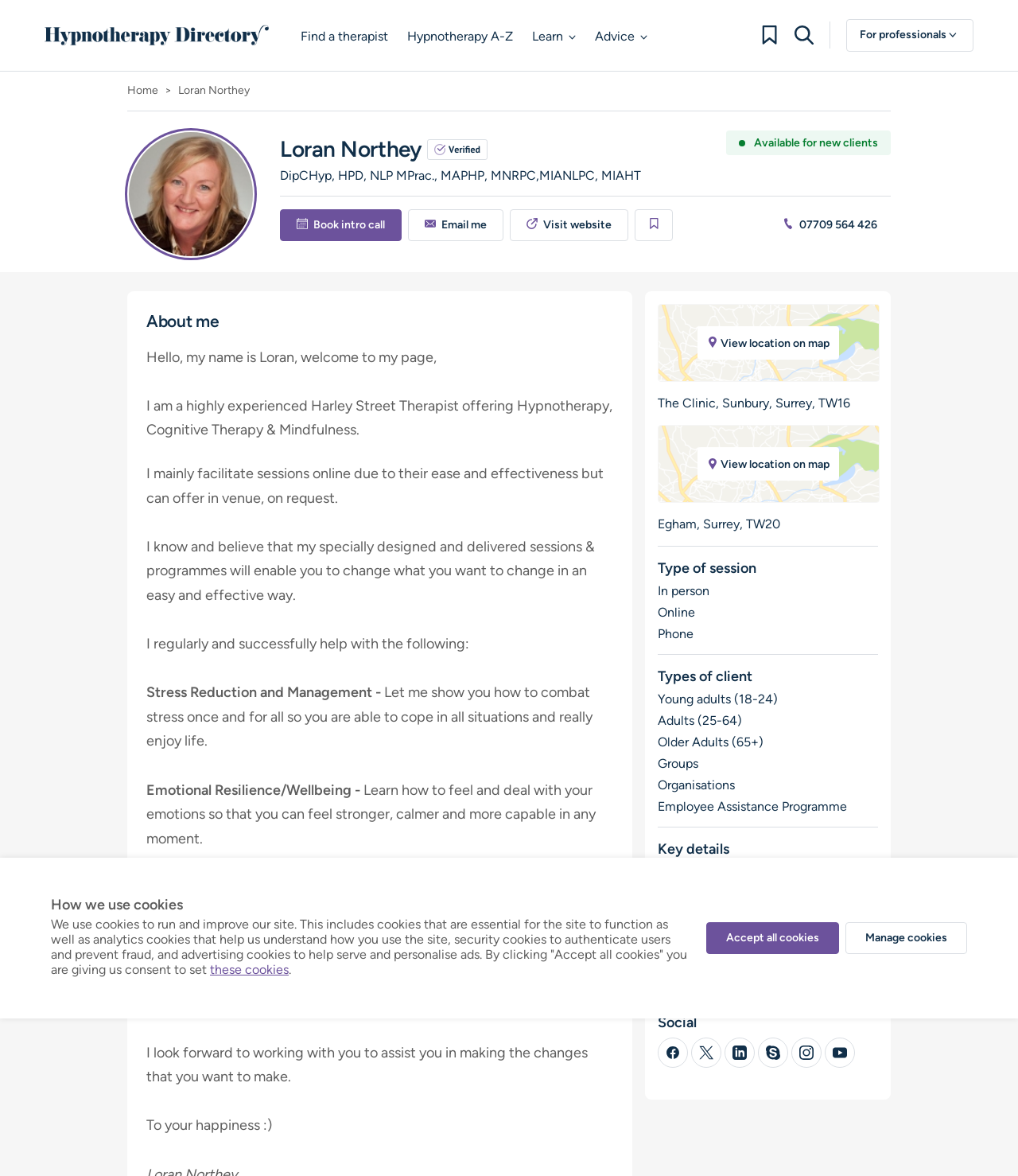Give the bounding box coordinates for this UI element: "Saved". The coordinates should be four float numbers between 0 and 1, arranged as [left, top, right, bottom].

[0.623, 0.178, 0.661, 0.205]